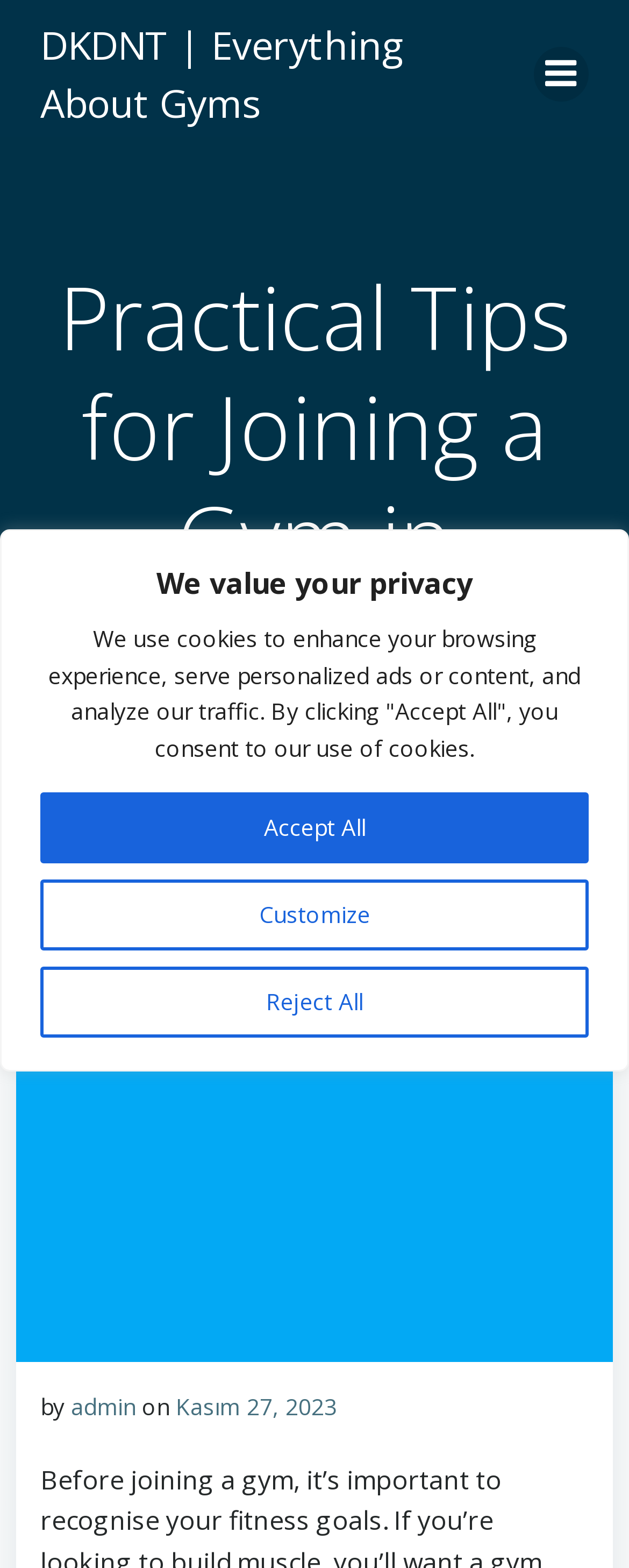Given the element description "DKDNT | Everything About Gyms", identify the bounding box of the corresponding UI element.

[0.064, 0.01, 0.797, 0.084]